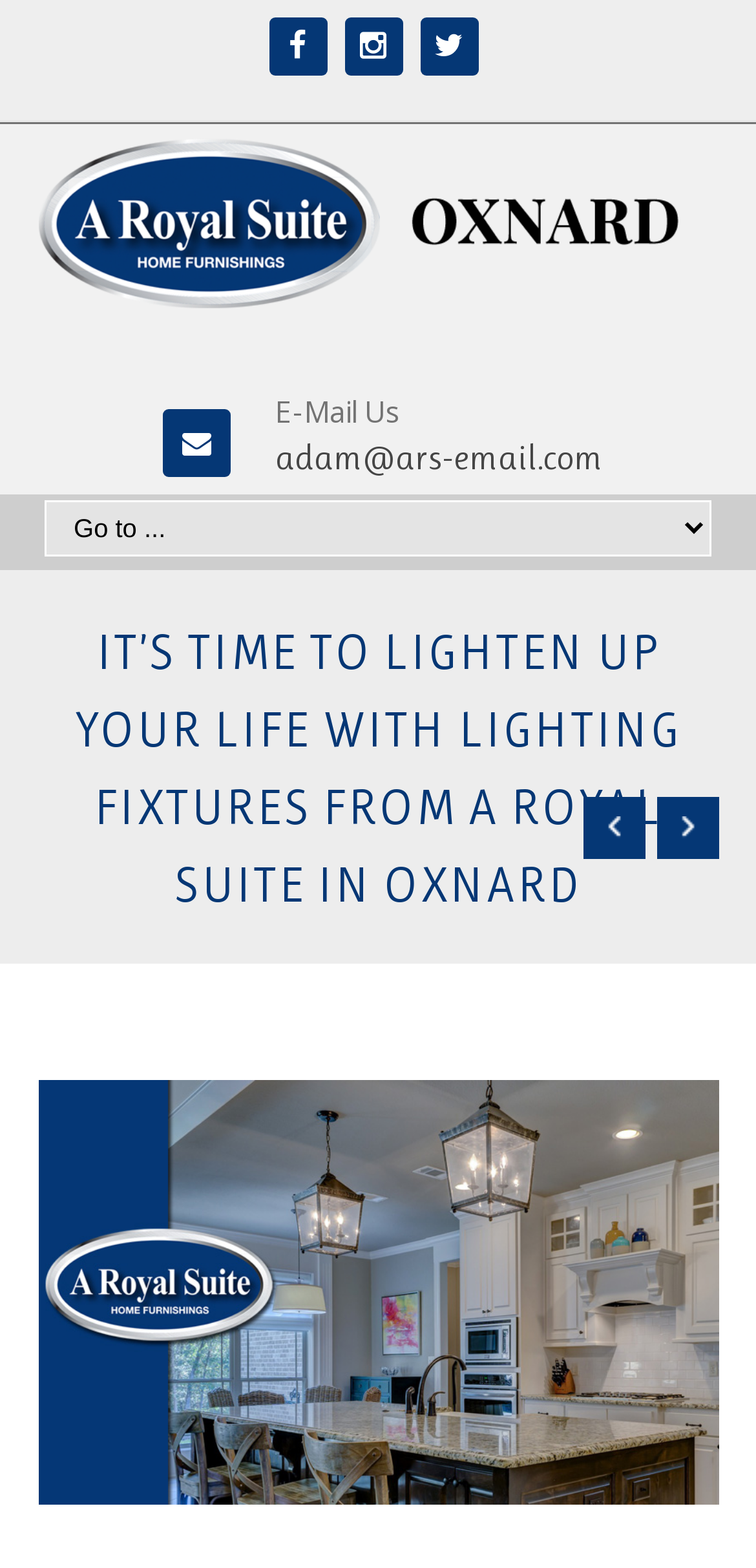Using the provided element description "title="A Royal Suite"", determine the bounding box coordinates of the UI element.

[0.05, 0.085, 0.95, 0.2]